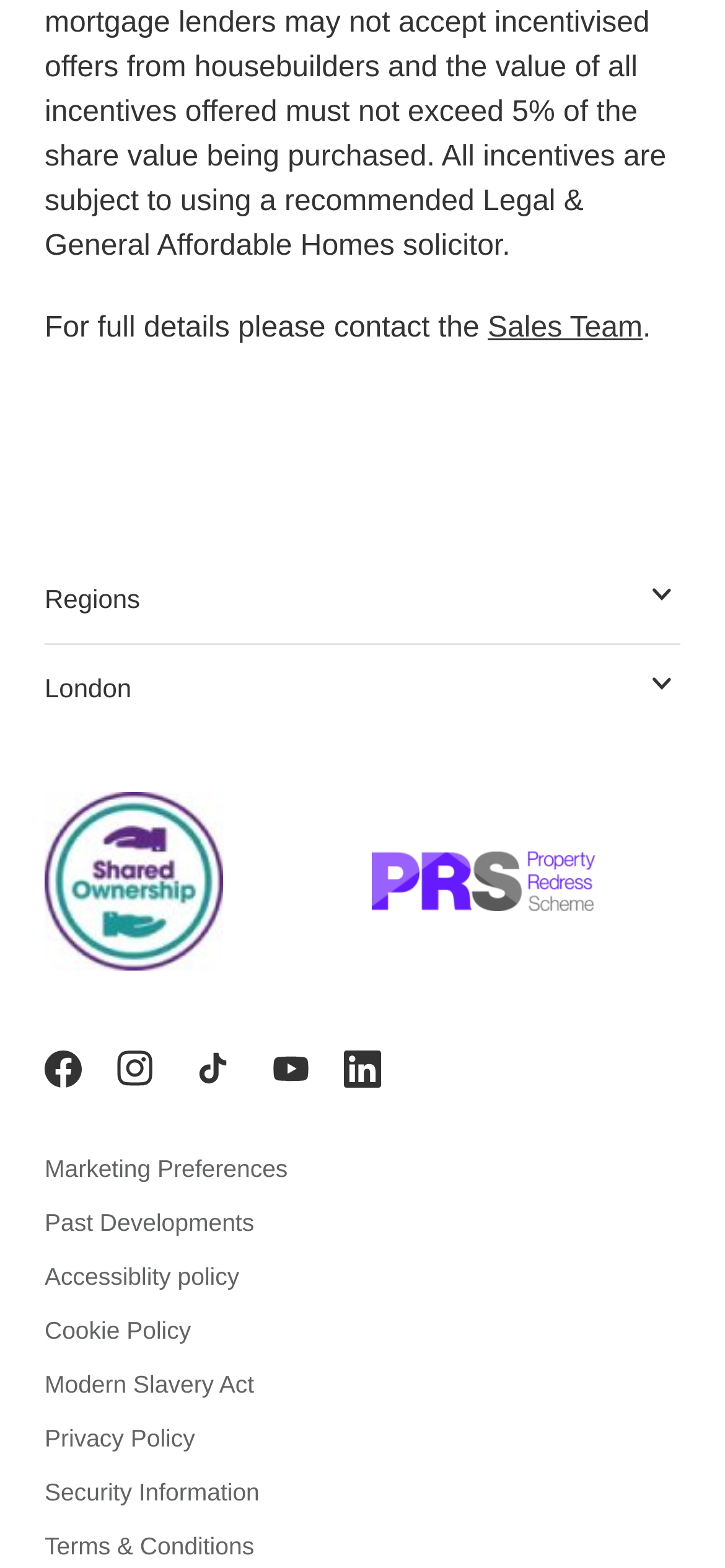Identify the bounding box coordinates of the section that should be clicked to achieve the task described: "View Shared Ownership Logo".

[0.062, 0.505, 0.308, 0.619]